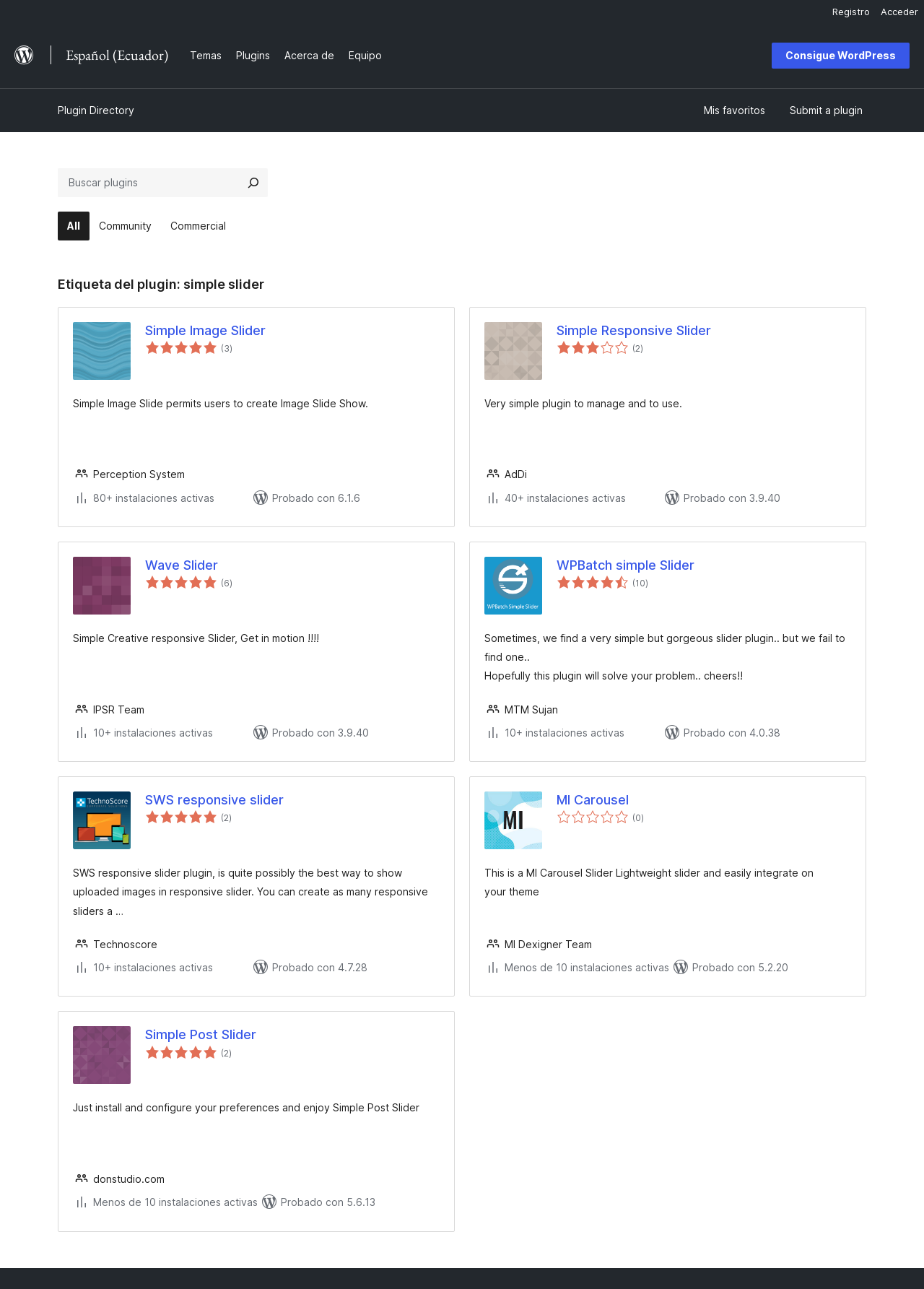Determine the bounding box coordinates of the clickable region to carry out the instruction: "View the 'Simple Responsive Slider' plugin".

[0.602, 0.25, 0.921, 0.263]